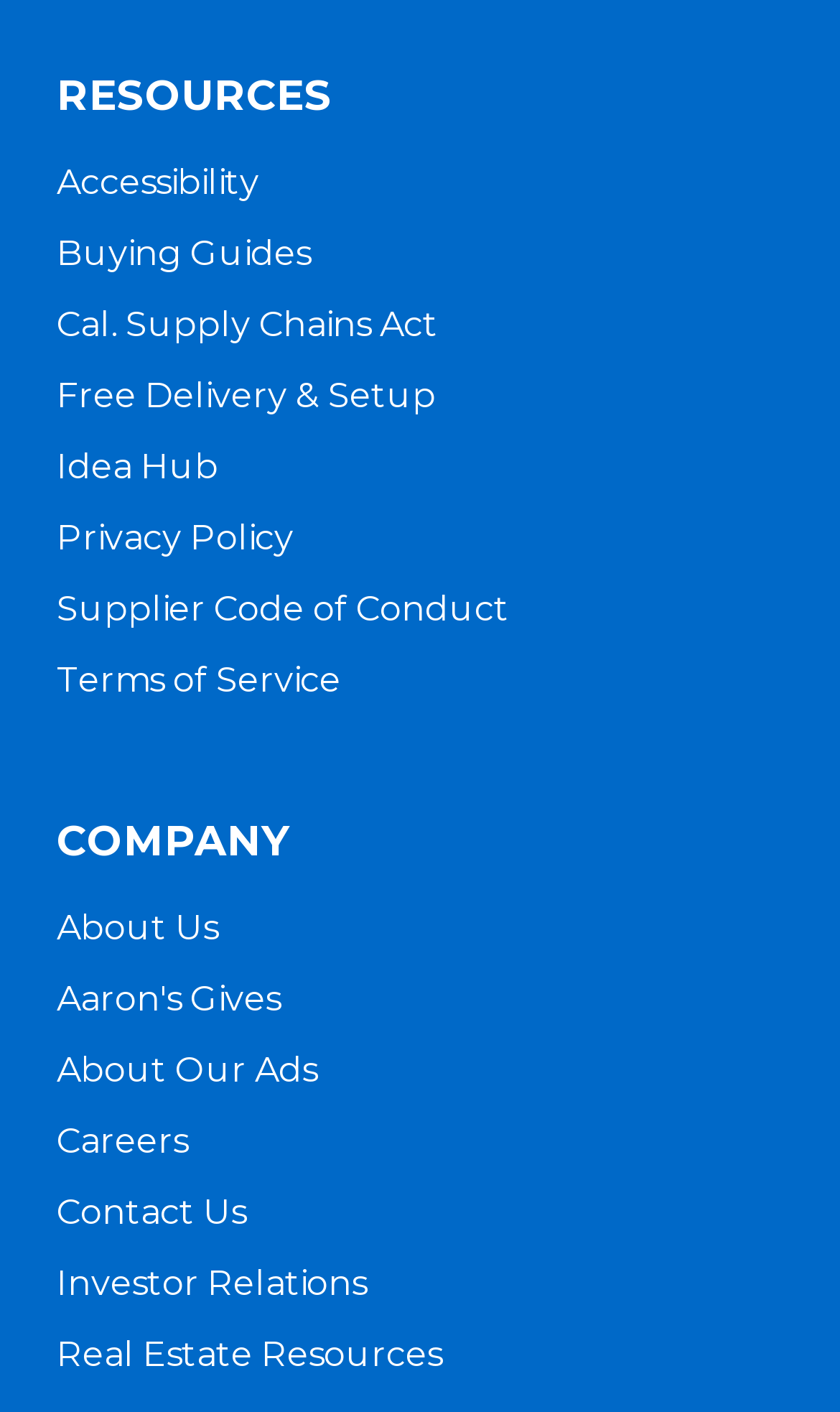Identify the bounding box coordinates for the element you need to click to achieve the following task: "Contact us". Provide the bounding box coordinates as four float numbers between 0 and 1, in the form [left, top, right, bottom].

[0.068, 0.843, 0.293, 0.875]